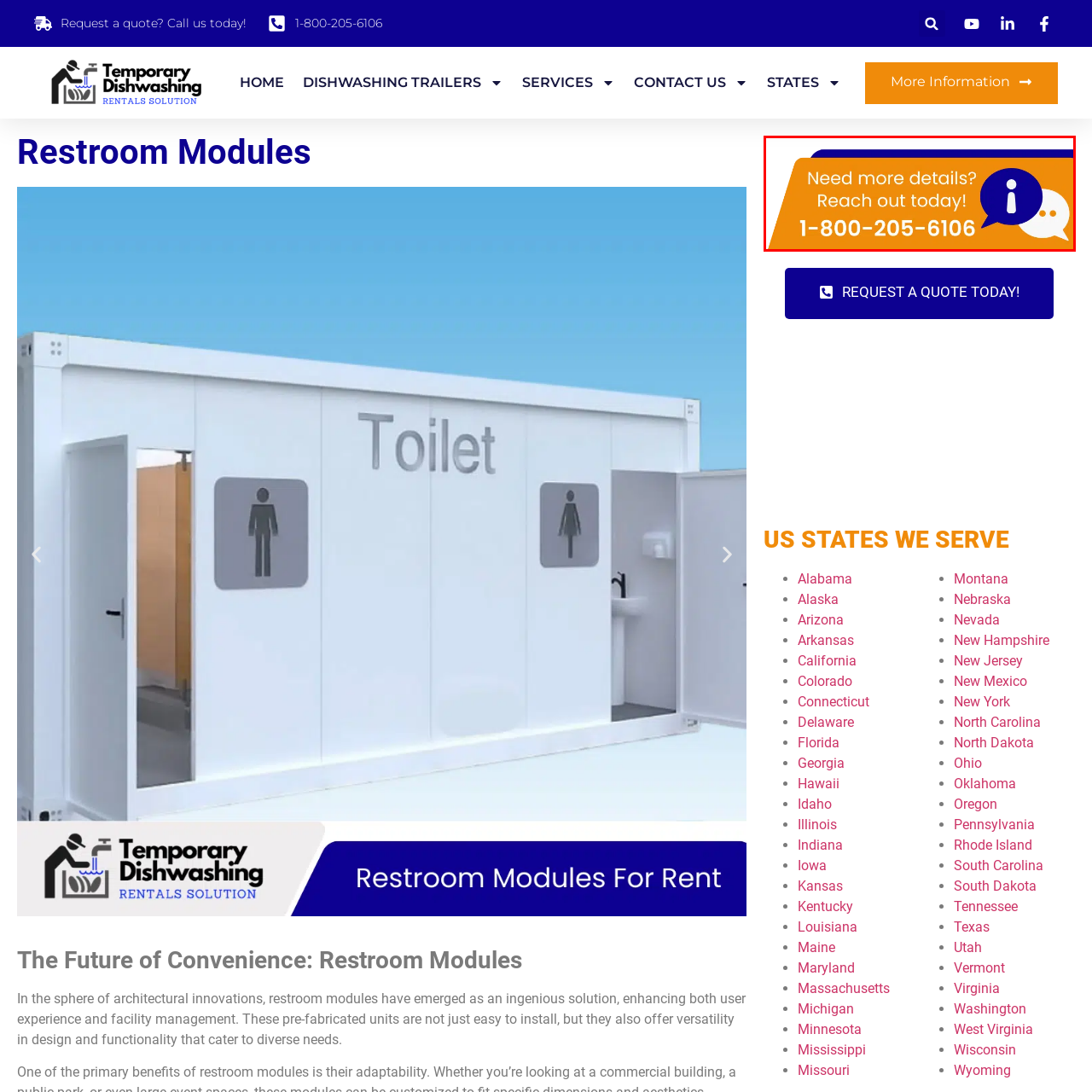Create an extensive description for the image inside the red frame.

The image features an appealing and informative graphic that encourages potential customers to reach out for more details about the services offered. The prominent message reads, “Need more details? Reach out today!” highlighted in a friendly font, creating an inviting tone. Below this message is a bold telephone number, “1-800-205-6106,” making it easy for individuals to contact for inquiries. Accompanied by a speech bubble icon that enhances the sense of communication, the overall design employs a vibrant orange background, which draws attention and emphasizes the call-to-action. This visual element effectively conveys a message of accessibility and readiness to assist customers with their needs.